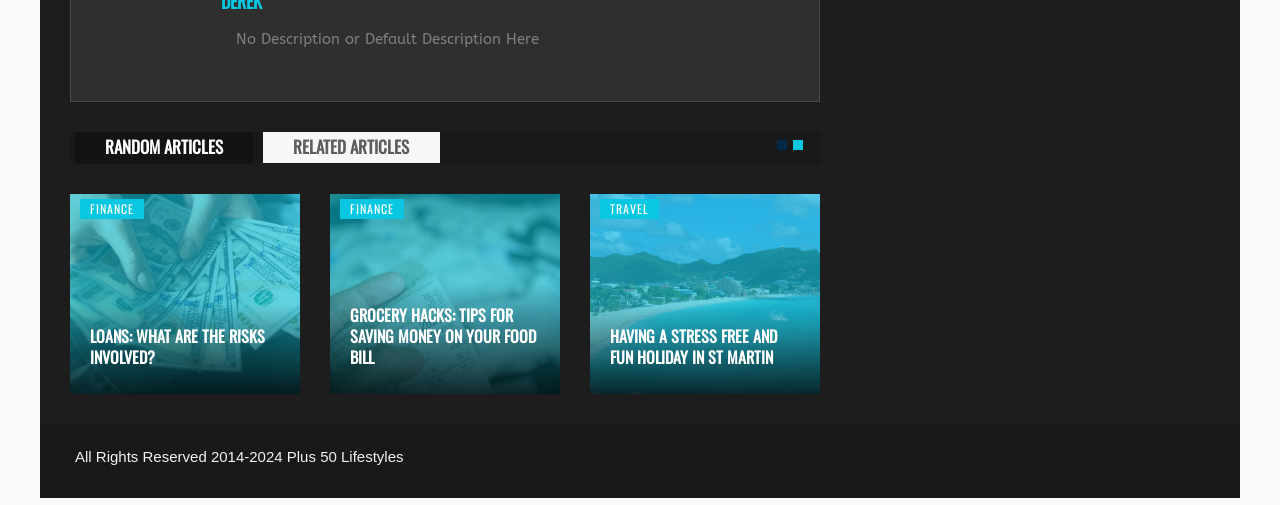What is the topic of the third article?
Look at the image and provide a short answer using one word or a phrase.

TRAVEL